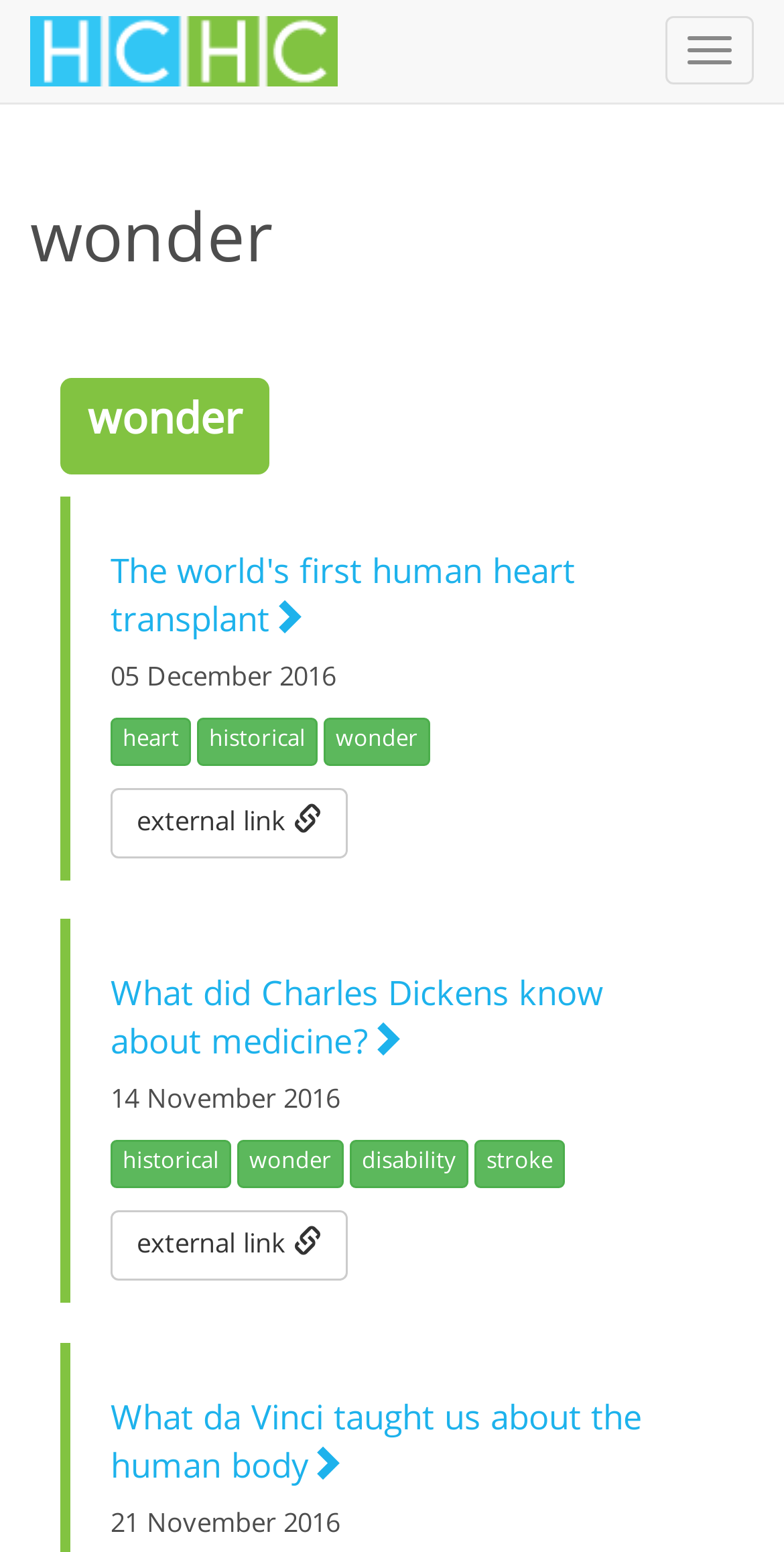Deliver a detailed narrative of the webpage's visual and textual elements.

The webpage is titled "wonder | HCHC" and has a navigation menu at the top left corner with a "Skip to main content" link and a "Home" link accompanied by a small image. To the right of the navigation menu is a "Toggle navigation" button. 

Below the navigation menu, there is a large heading that reads "wonder". Underneath this heading, there are two blockquote sections, each containing a series of links and headings. The first blockquote section has a link to an article titled "The world's first human heart transplant" with a date "05 December 2016" and a set of tags "heart historical wonder". The second blockquote section has links to articles titled "What did Charles Dickens know about medicine?" and "What da Vinci taught us about the human body" with their respective dates and tags.

The articles are arranged in a vertical column, with each article's title, date, and tags stacked on top of each other. The tags are links, and they are grouped together under each article title. There are also "external link" buttons scattered throughout the blockquote sections.